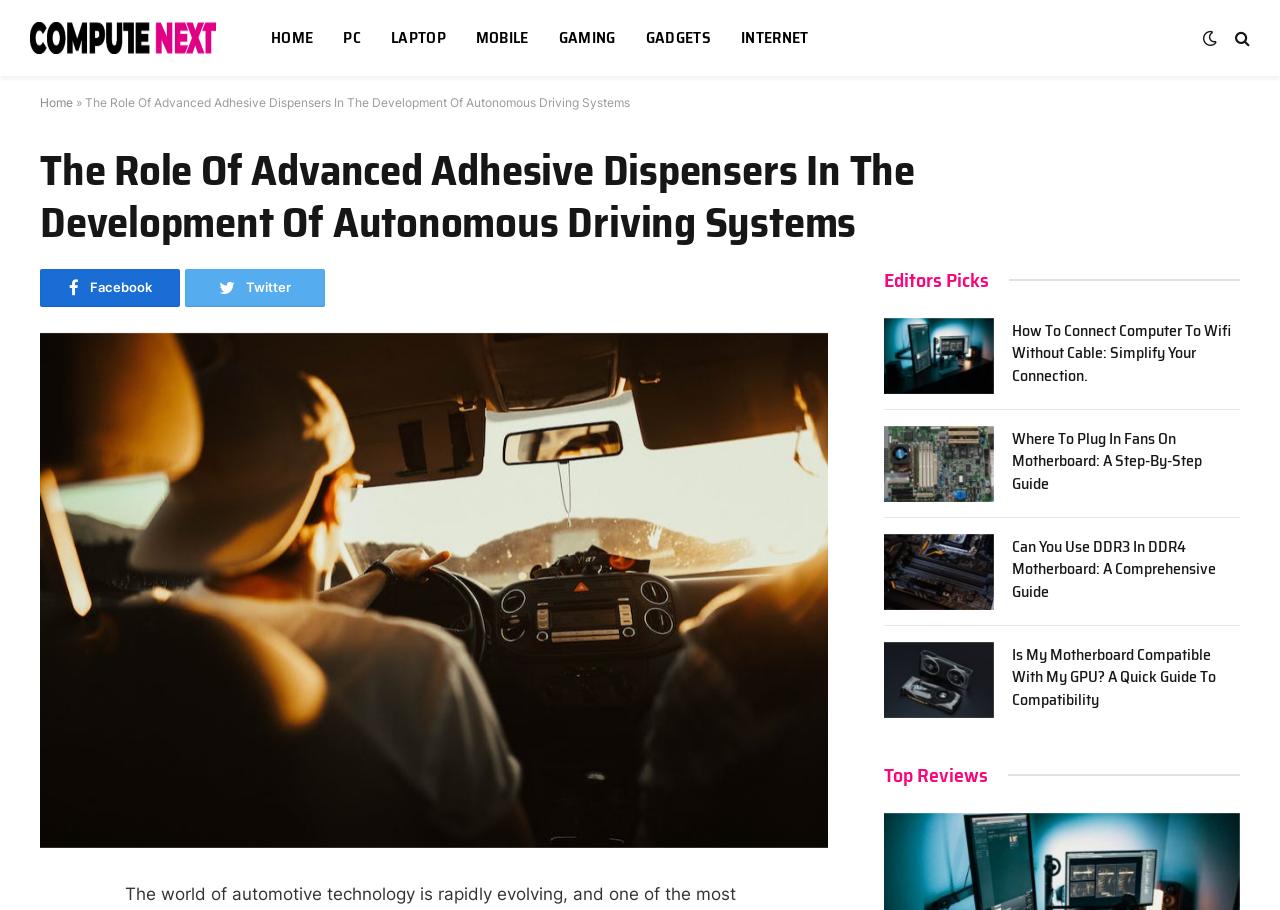Based on the element description, predict the bounding box coordinates (top-left x, top-left y, bottom-right x, bottom-right y) for the UI element in the screenshot: parent_node: HOME title="Compute Next"

[0.023, 0.013, 0.173, 0.07]